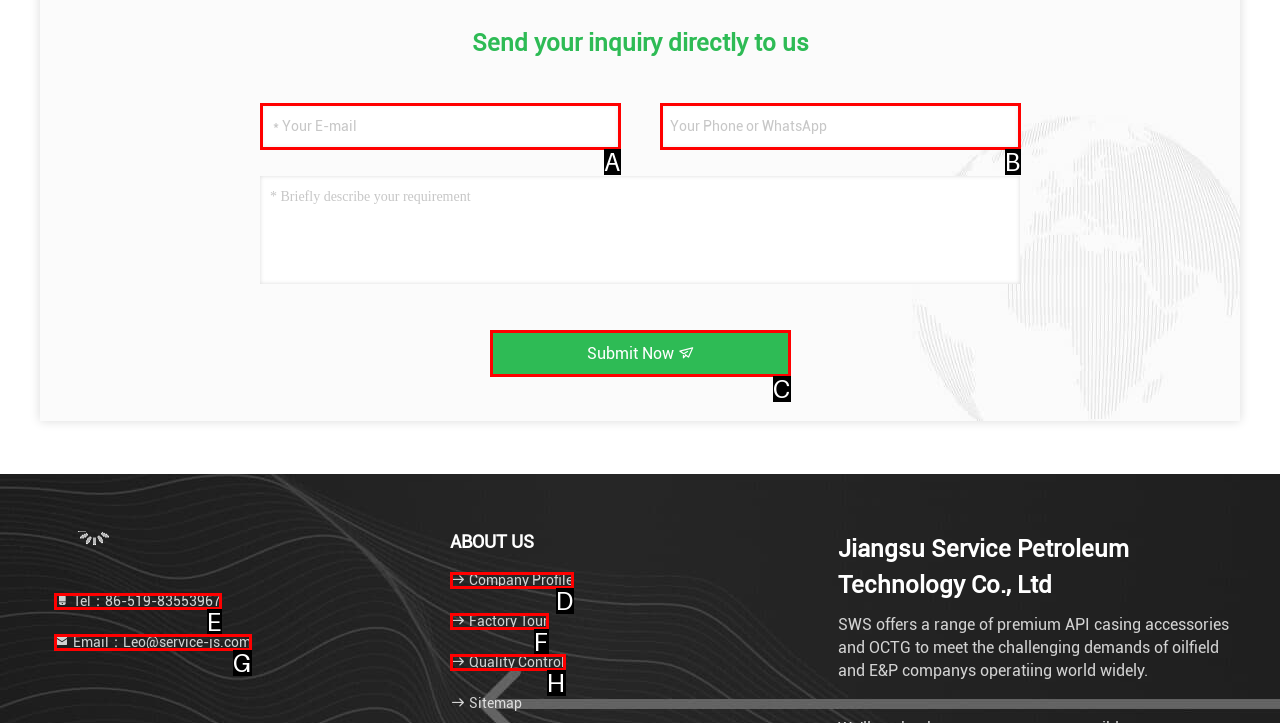Determine the UI element that matches the description: Contact
Answer with the letter from the given choices.

None